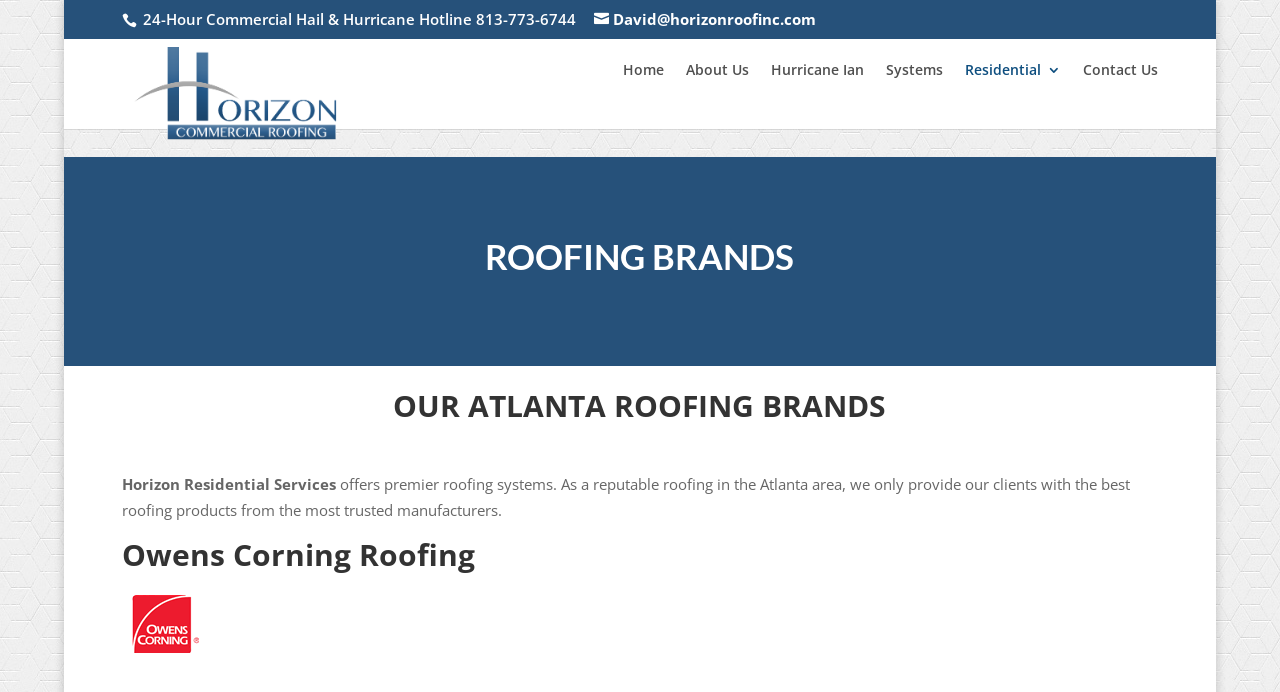Please provide a one-word or short phrase answer to the question:
What is the phone number for commercial hail and hurricane hotline?

813-773-6744